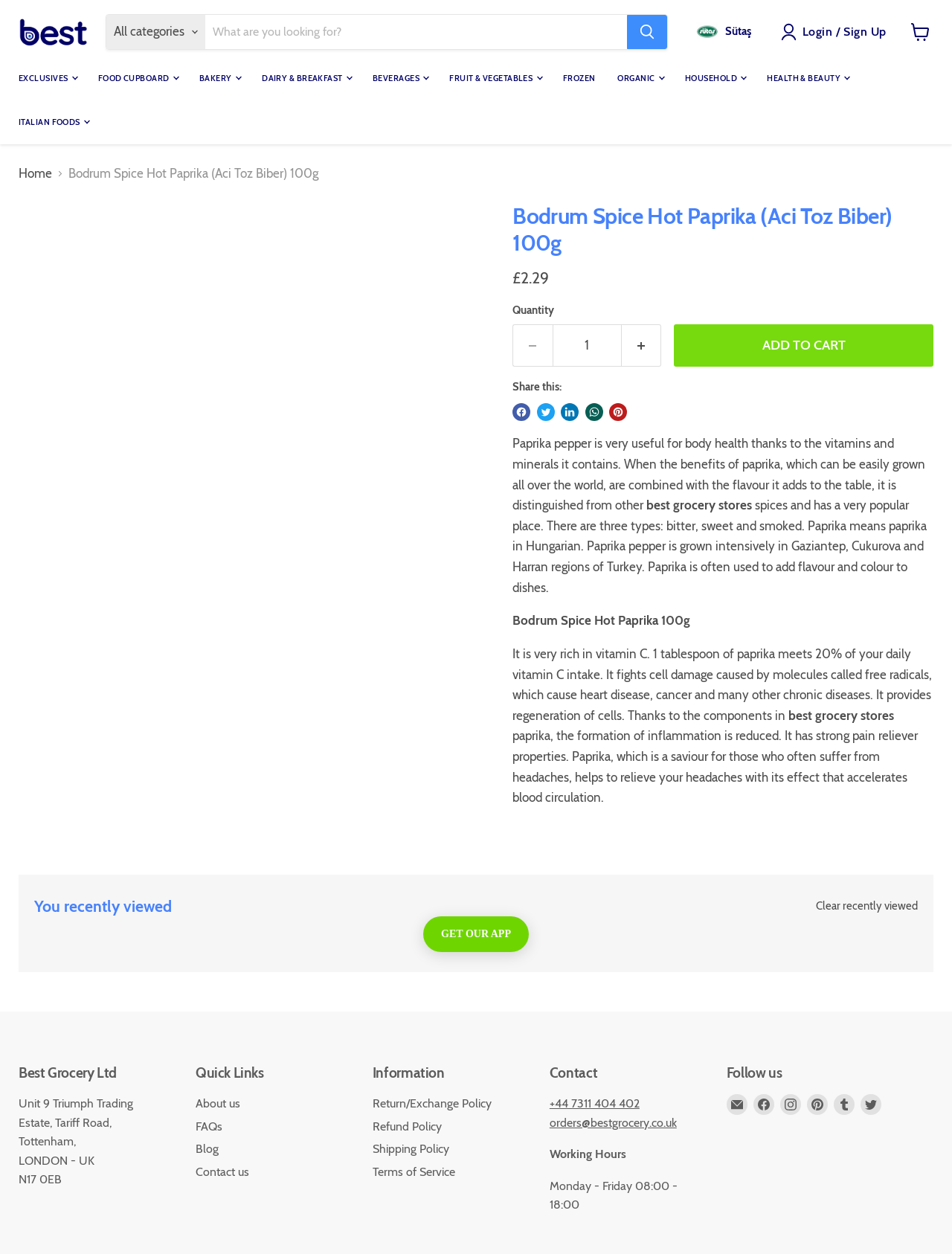Identify the bounding box coordinates for the element you need to click to achieve the following task: "View cart". The coordinates must be four float values ranging from 0 to 1, formatted as [left, top, right, bottom].

[0.949, 0.012, 0.984, 0.039]